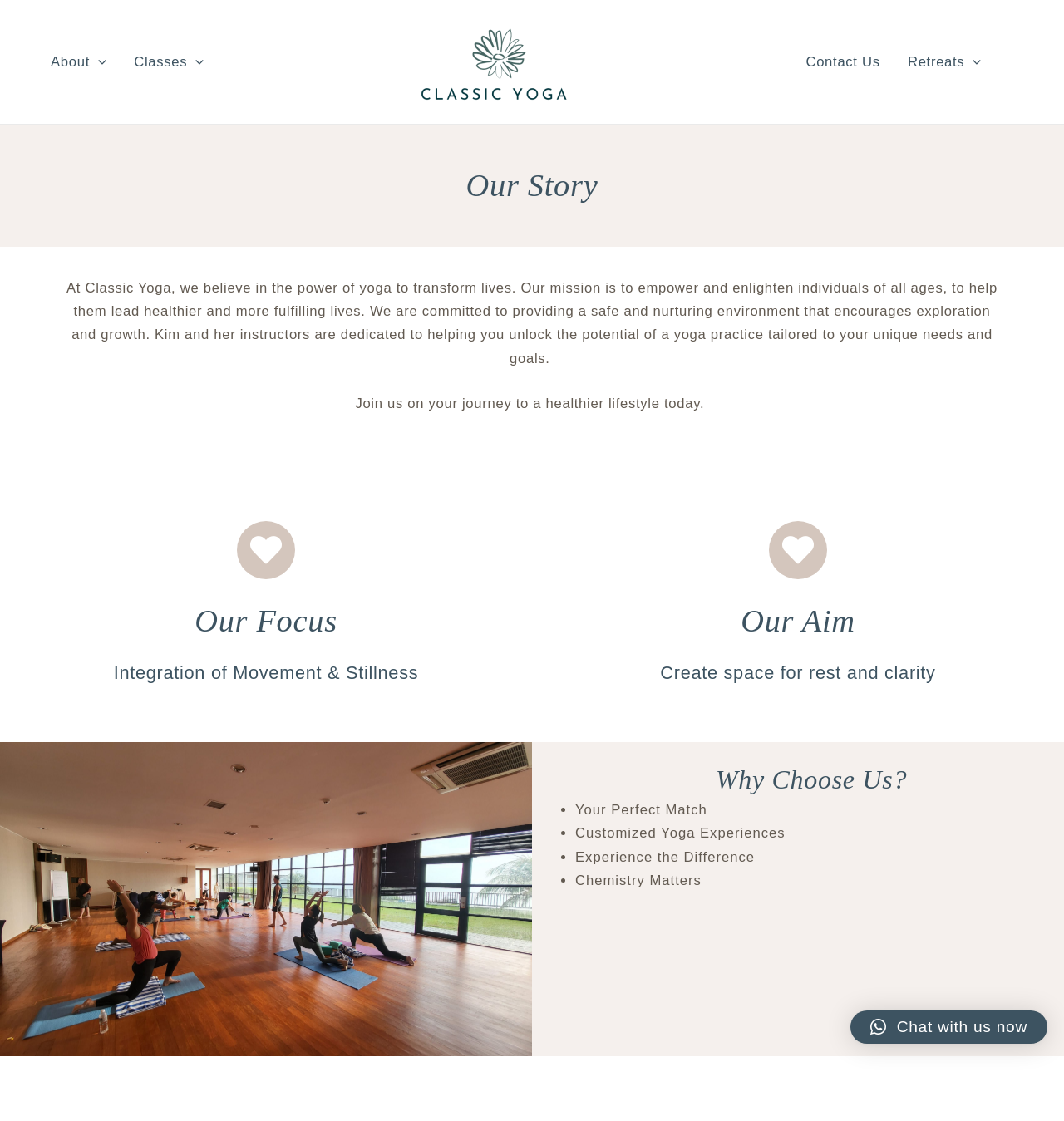Provide a short answer to the following question with just one word or phrase: Is there a way to contact the studio?

Yes, through chat